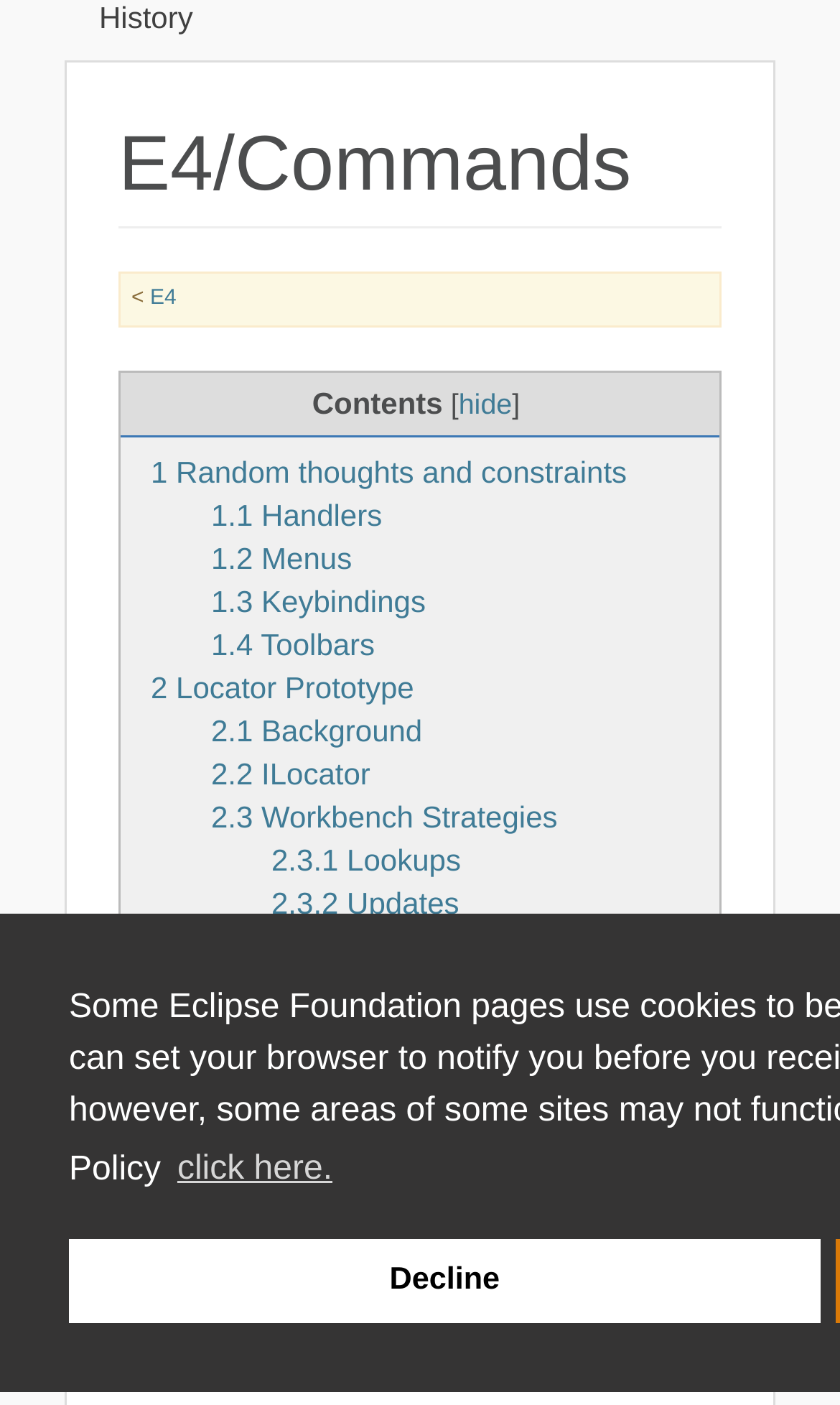How many subheadings are there under '2 Locator Prototype'?
Using the image, provide a concise answer in one word or a short phrase.

3